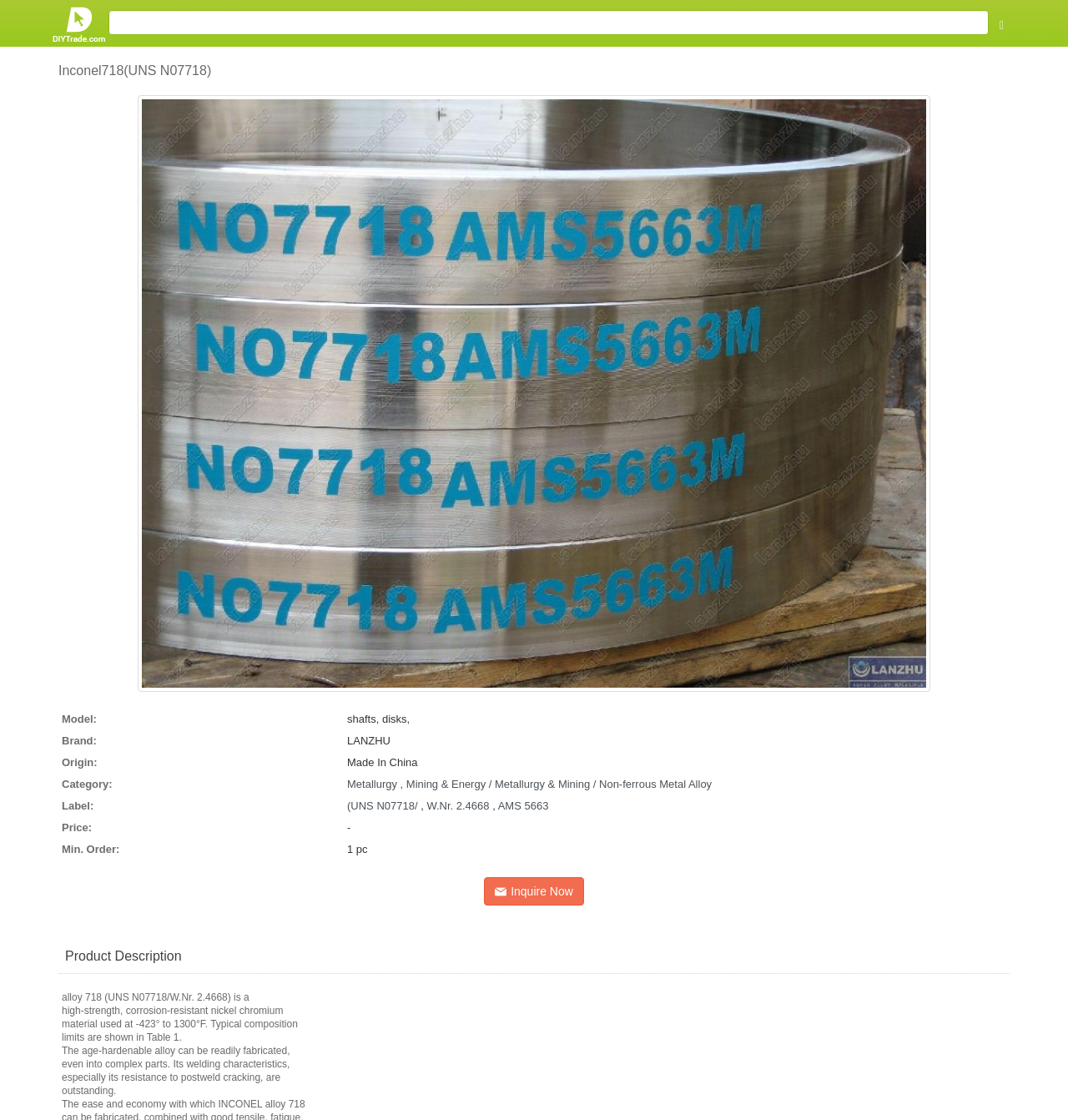Please determine the bounding box coordinates of the element to click in order to execute the following instruction: "visit DIYTrade.com". The coordinates should be four float numbers between 0 and 1, specified as [left, top, right, bottom].

[0.043, 0.006, 0.098, 0.037]